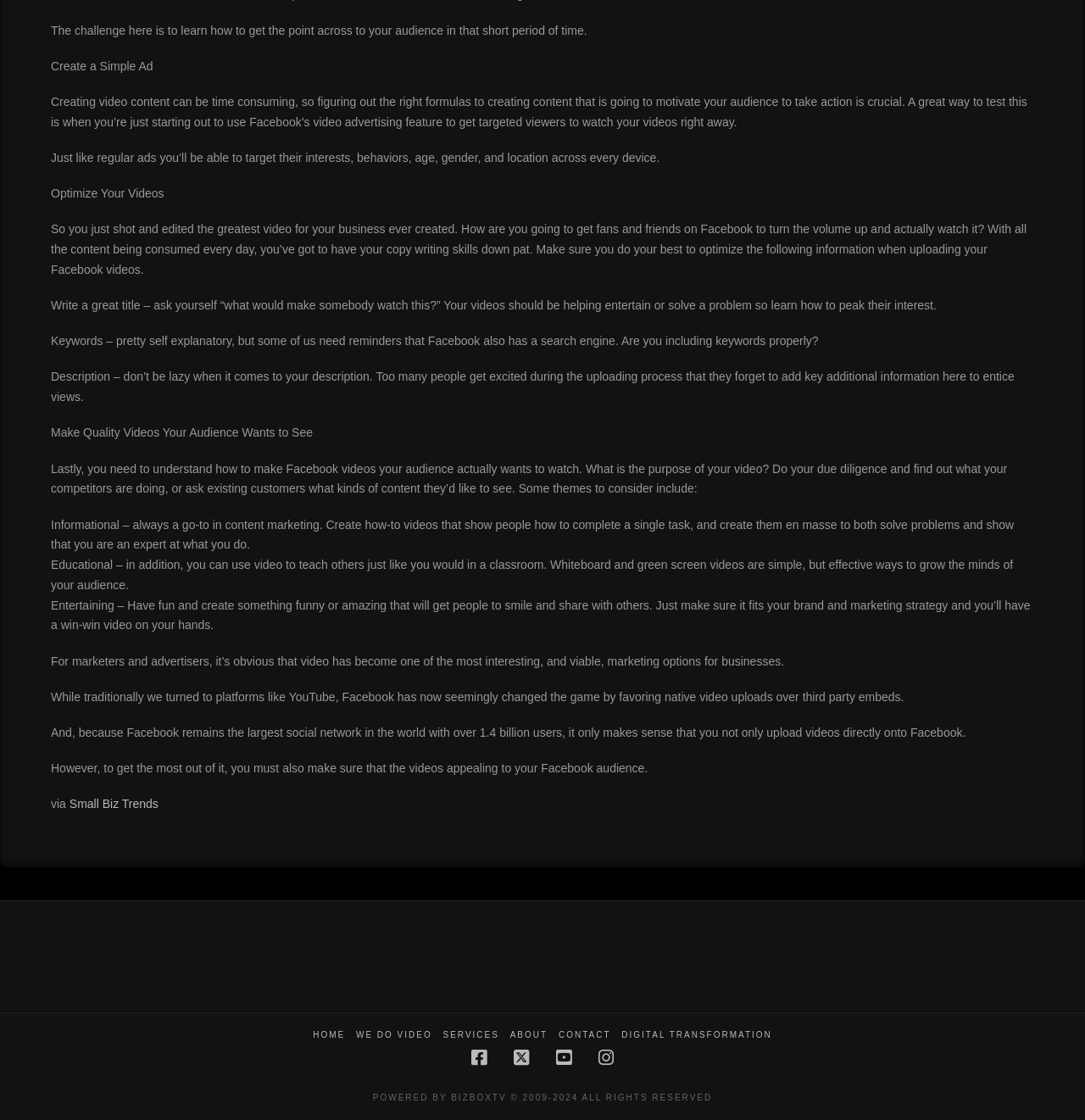Determine the bounding box for the UI element as described: "WE DO VIDEO". The coordinates should be represented as four float numbers between 0 and 1, formatted as [left, top, right, bottom].

[0.328, 0.919, 0.398, 0.929]